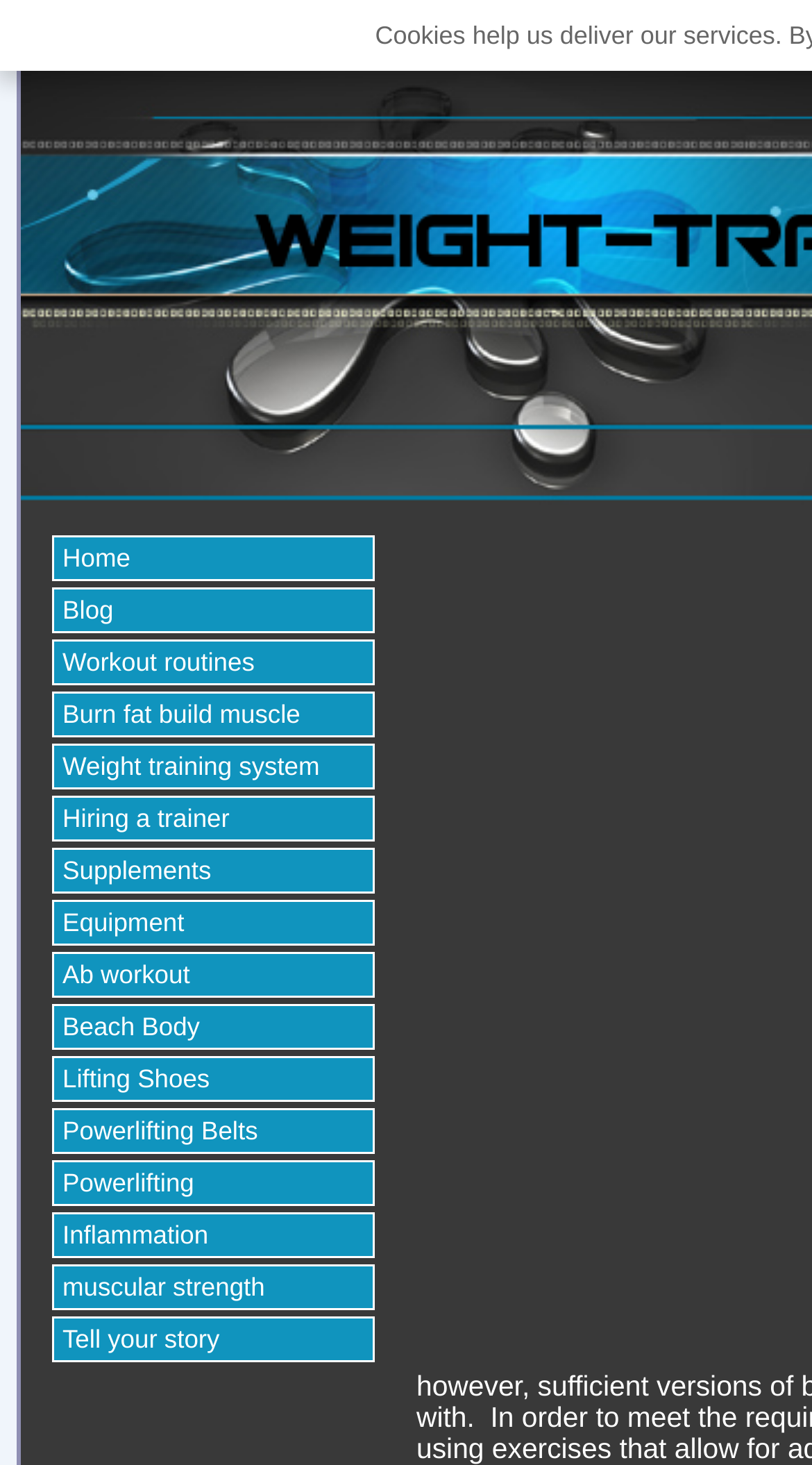Determine the bounding box coordinates of the region to click in order to accomplish the following instruction: "check powerlifting belts". Provide the coordinates as four float numbers between 0 and 1, specifically [left, top, right, bottom].

[0.064, 0.756, 0.462, 0.788]